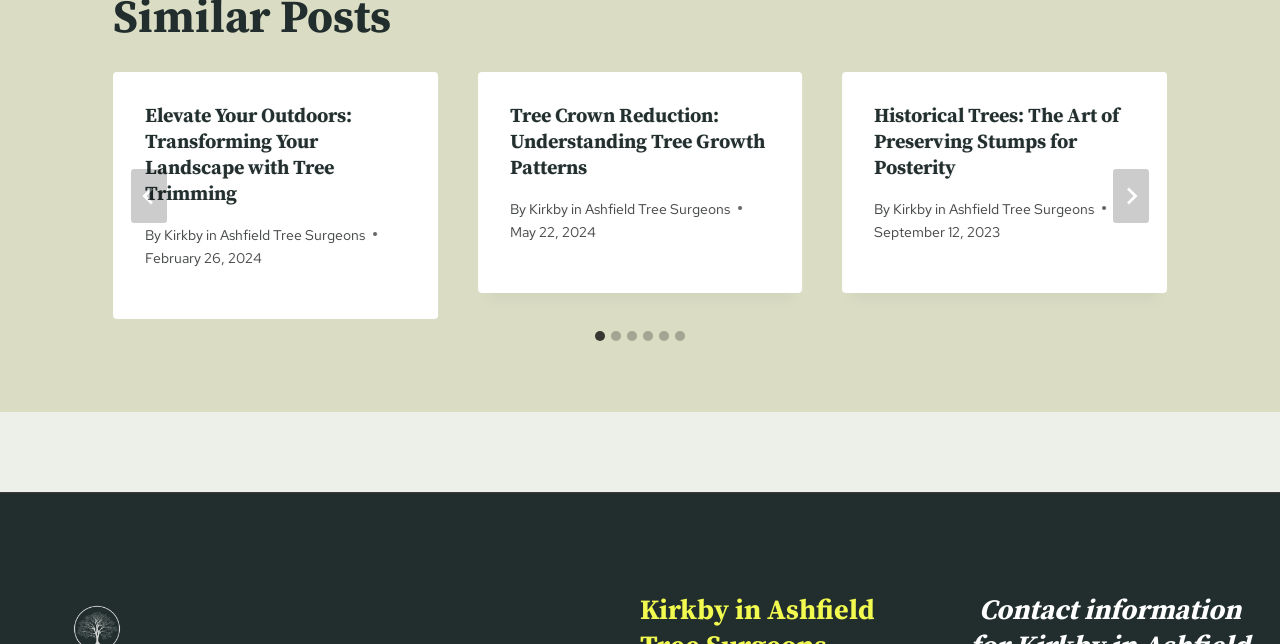Refer to the element description Kirkby in Ashfield Tree Surgeons and identify the corresponding bounding box in the screenshot. Format the coordinates as (top-left x, top-left y, bottom-right x, bottom-right y) with values in the range of 0 to 1.

[0.128, 0.349, 0.285, 0.378]